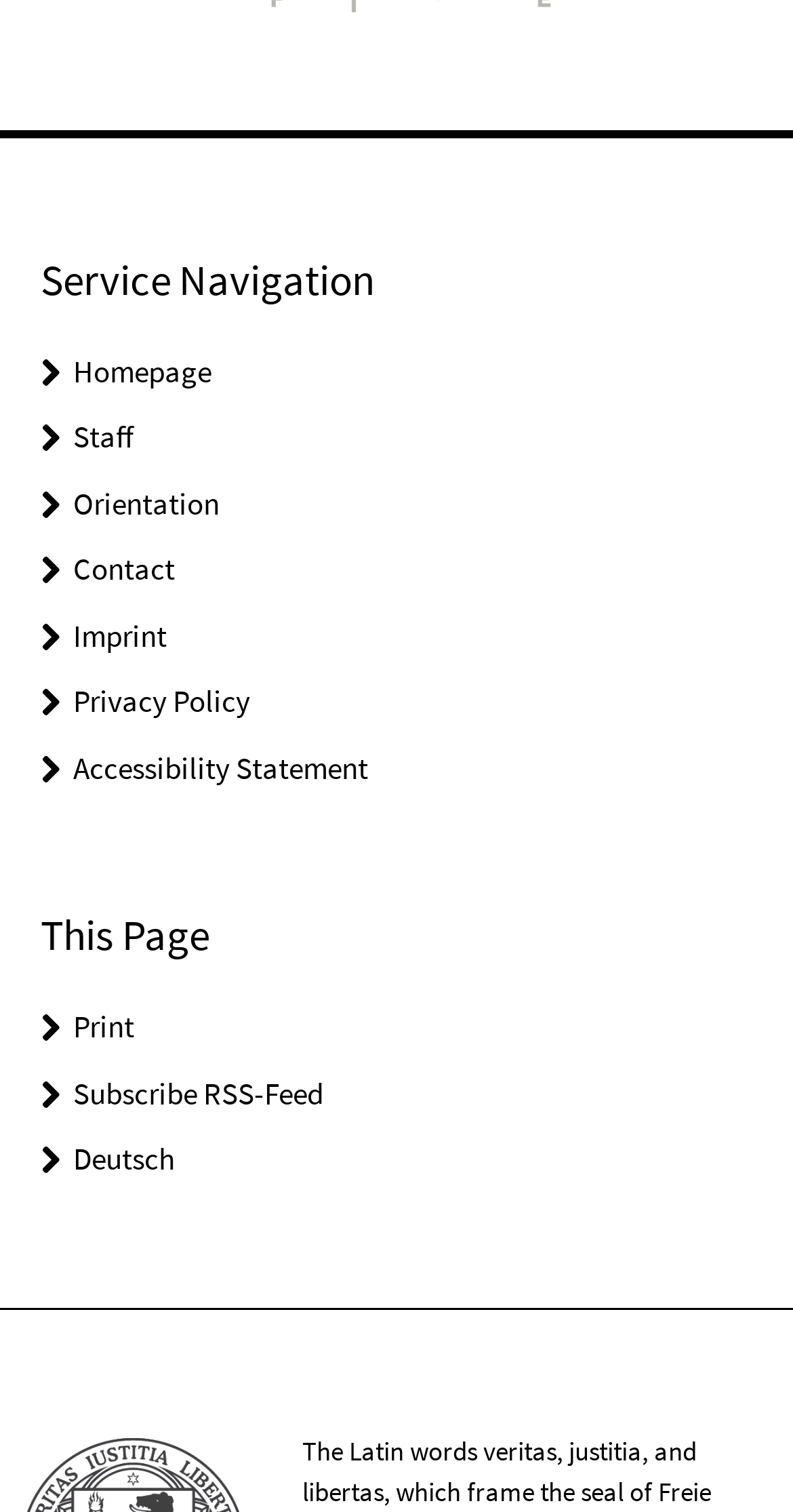Specify the bounding box coordinates of the element's region that should be clicked to achieve the following instruction: "Click the 'Send' button". The bounding box coordinates consist of four float numbers between 0 and 1, in the format [left, top, right, bottom].

None